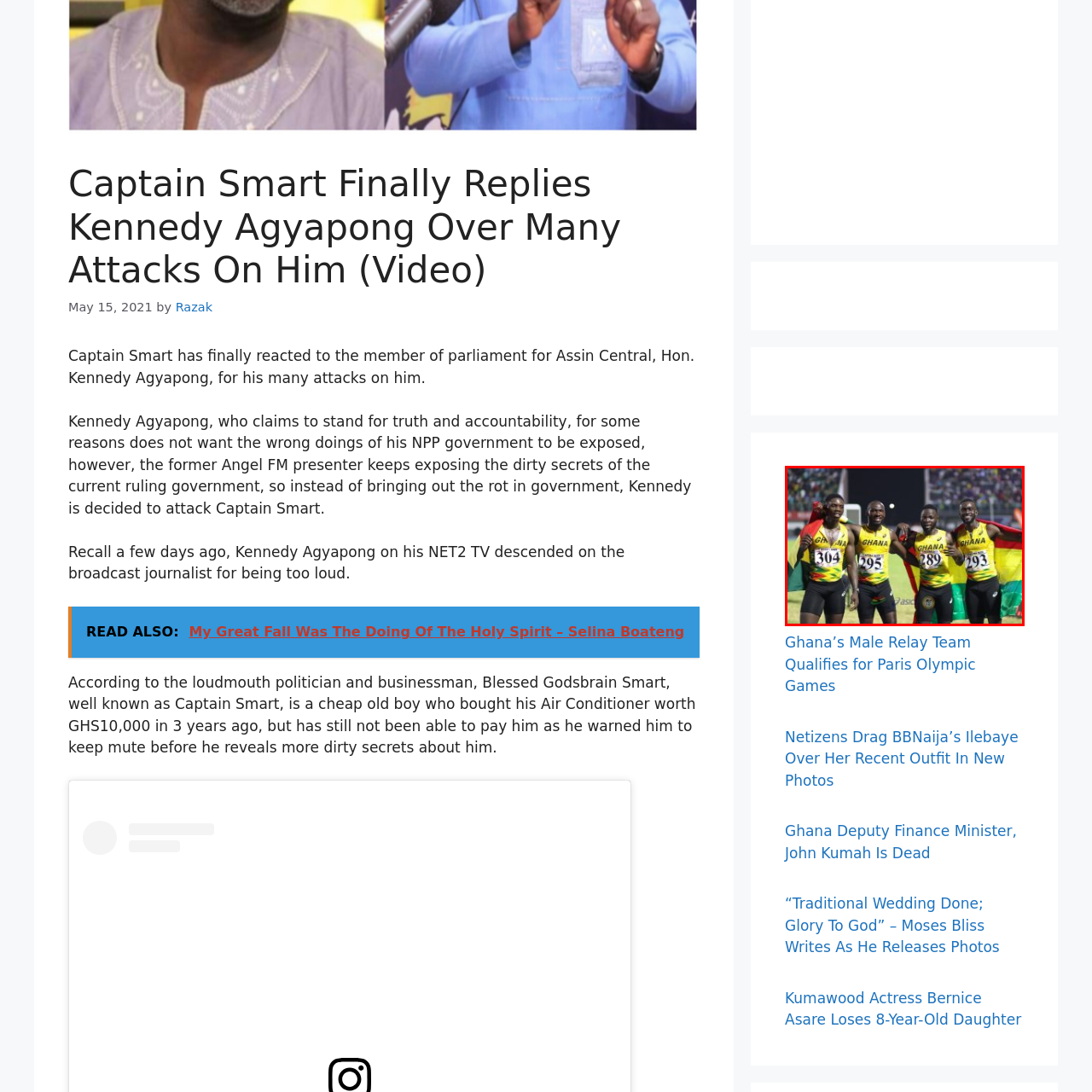Examine the image within the red border, What event are the athletes celebrating qualifying for? 
Please provide a one-word or one-phrase answer.

Paris Olympic Games